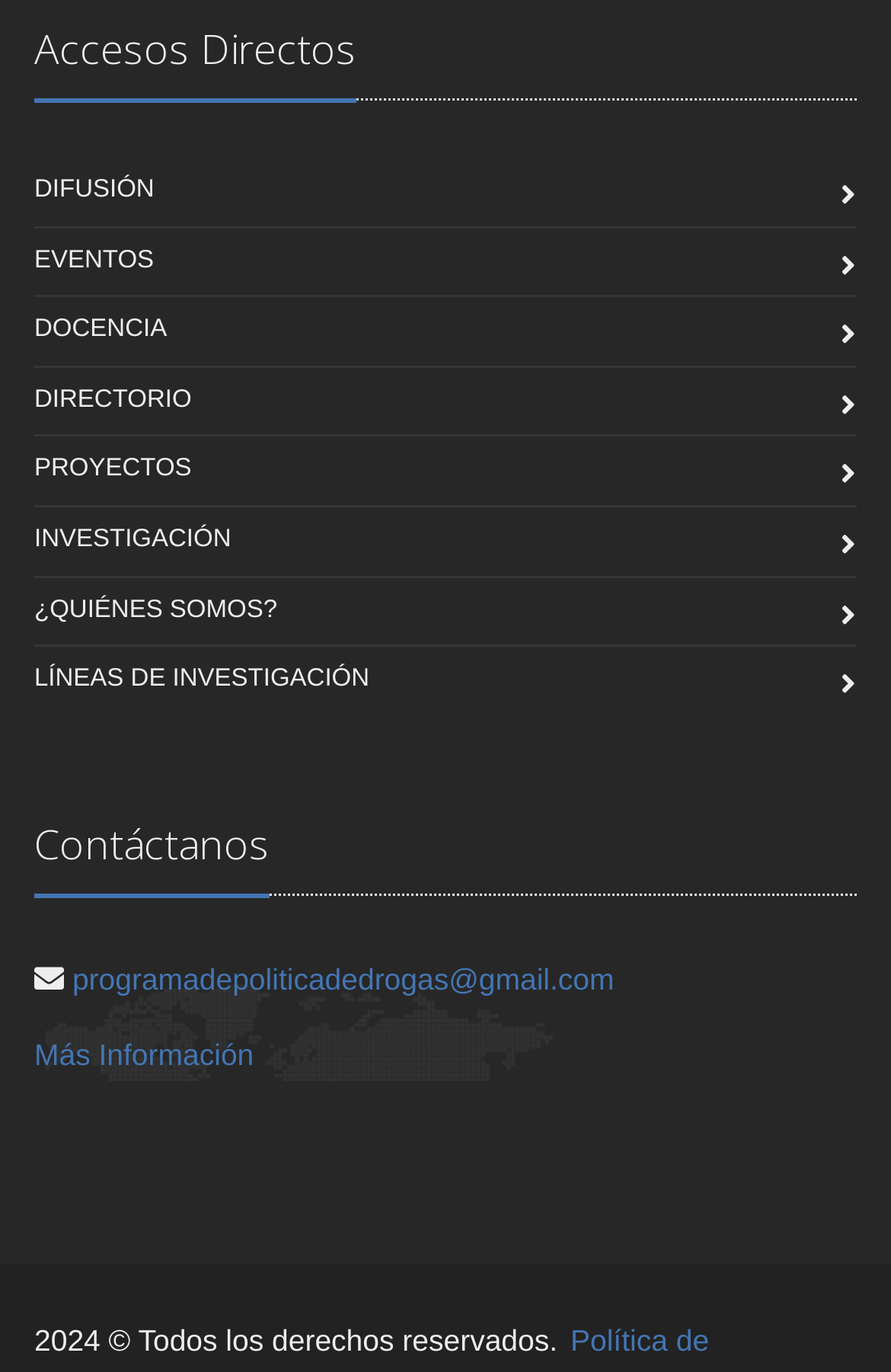Locate the bounding box coordinates of the element I should click to achieve the following instruction: "Contact us through email".

[0.081, 0.701, 0.689, 0.726]